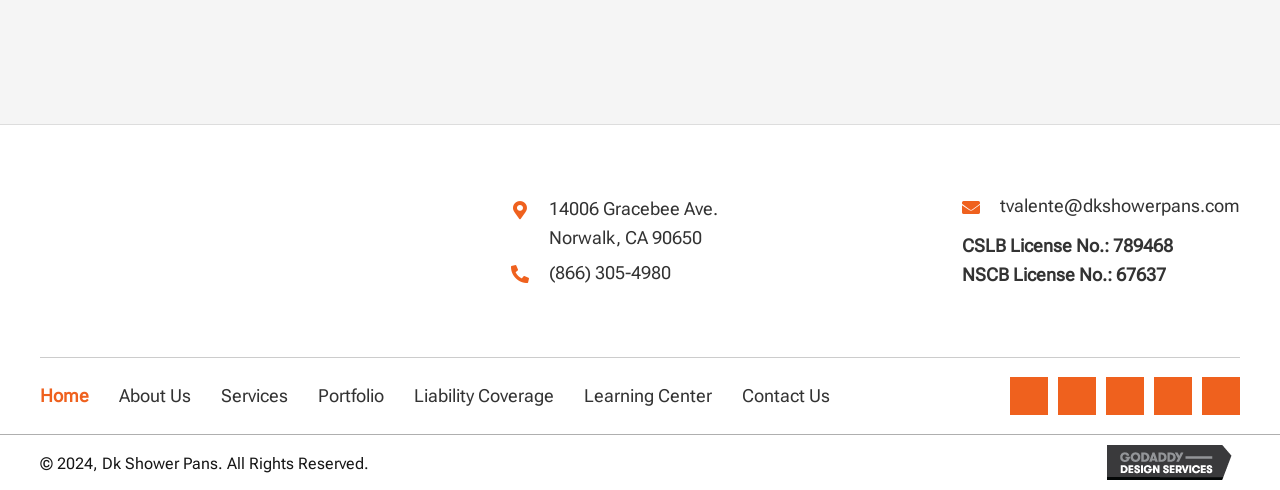Identify the bounding box for the UI element specified in this description: "Home". The coordinates must be four float numbers between 0 and 1, formatted as [left, top, right, bottom].

[0.031, 0.76, 0.07, 0.854]